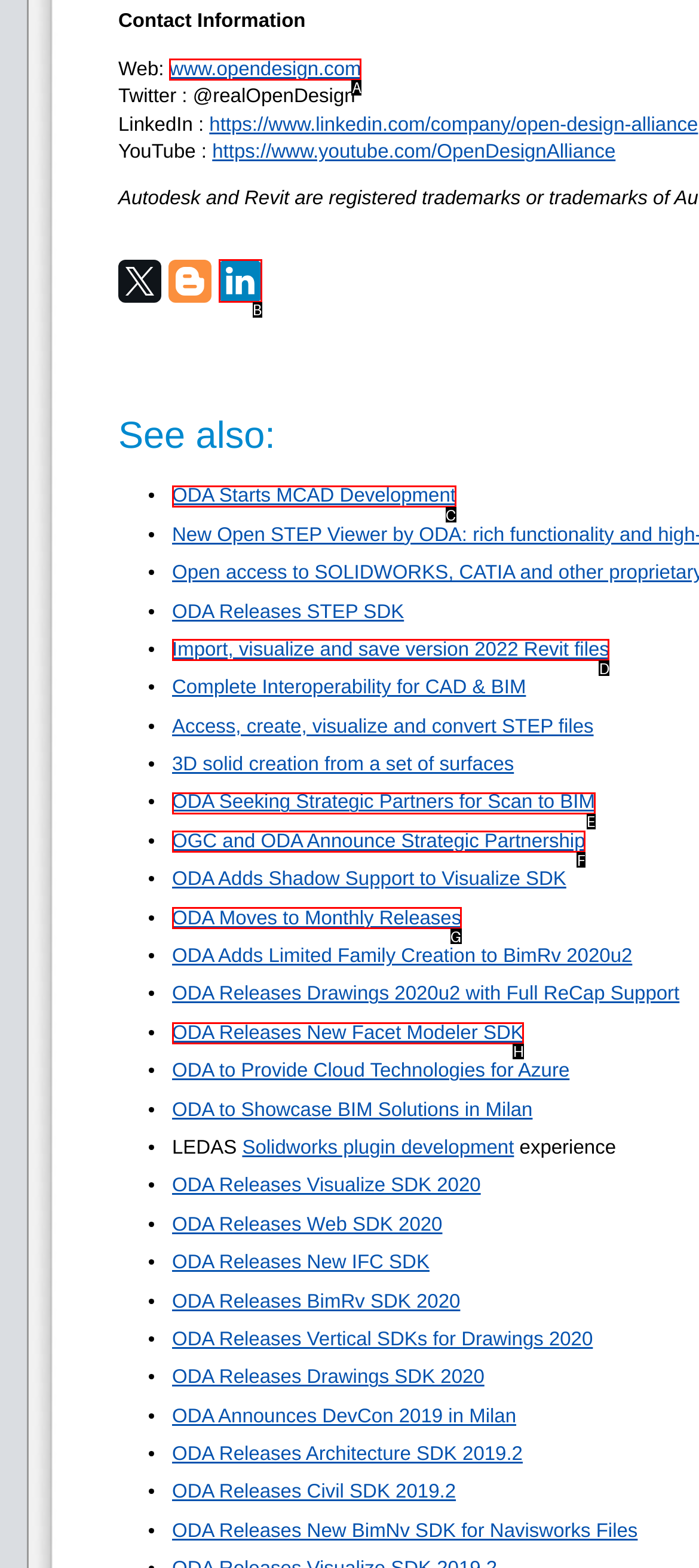Determine which option matches the element description: LinkedIn
Reply with the letter of the appropriate option from the options provided.

B